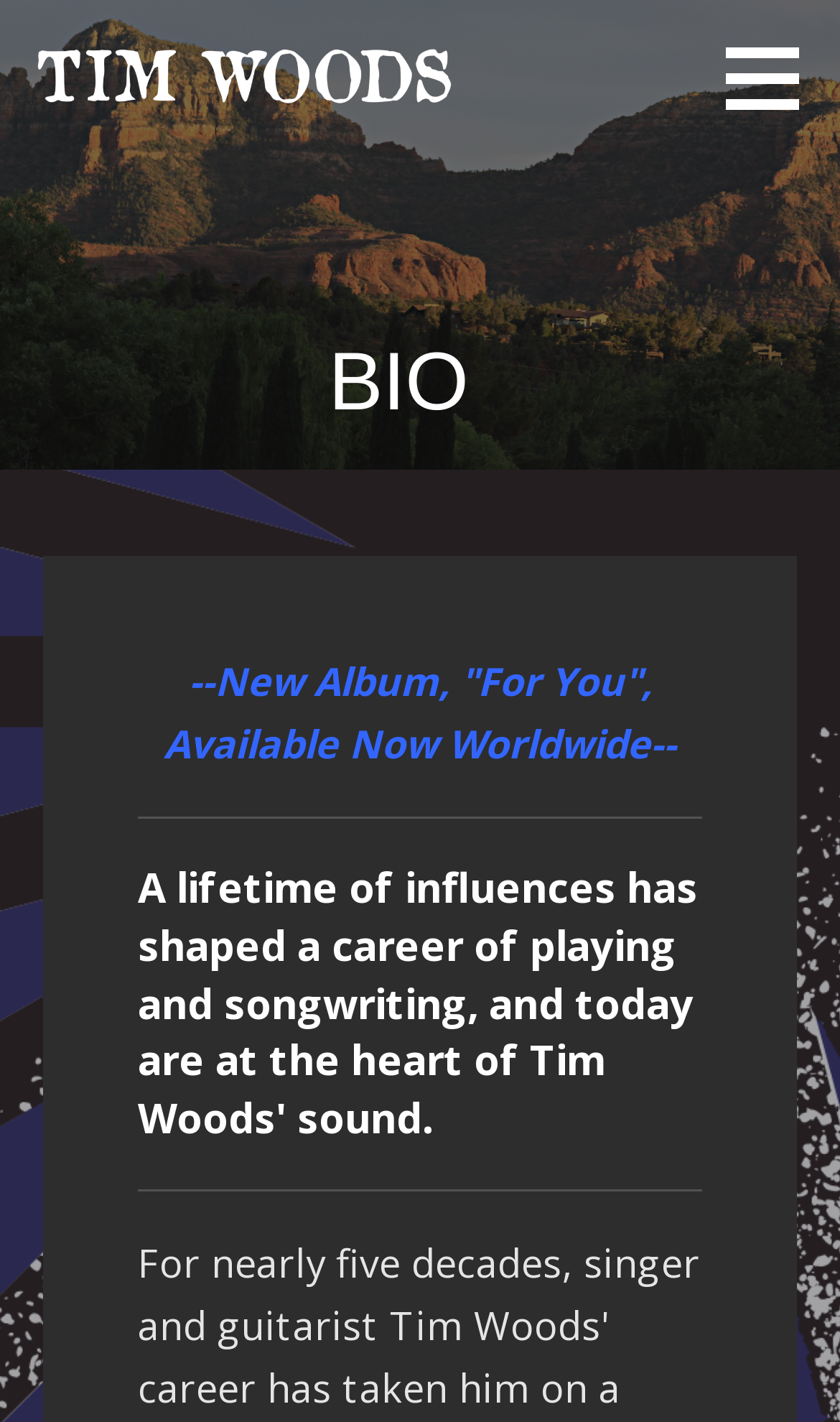Please determine the bounding box of the UI element that matches this description: Tim Woods Music. The coordinates should be given as (top-left x, top-left y, bottom-right x, bottom-right y), with all values between 0 and 1.

[0.038, 0.079, 0.432, 0.115]